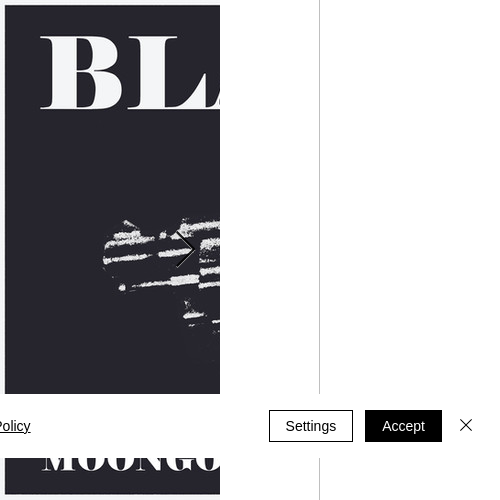What theme does the artwork or project possibly focus on?
Please provide a single word or phrase answer based on the image.

identity or culture